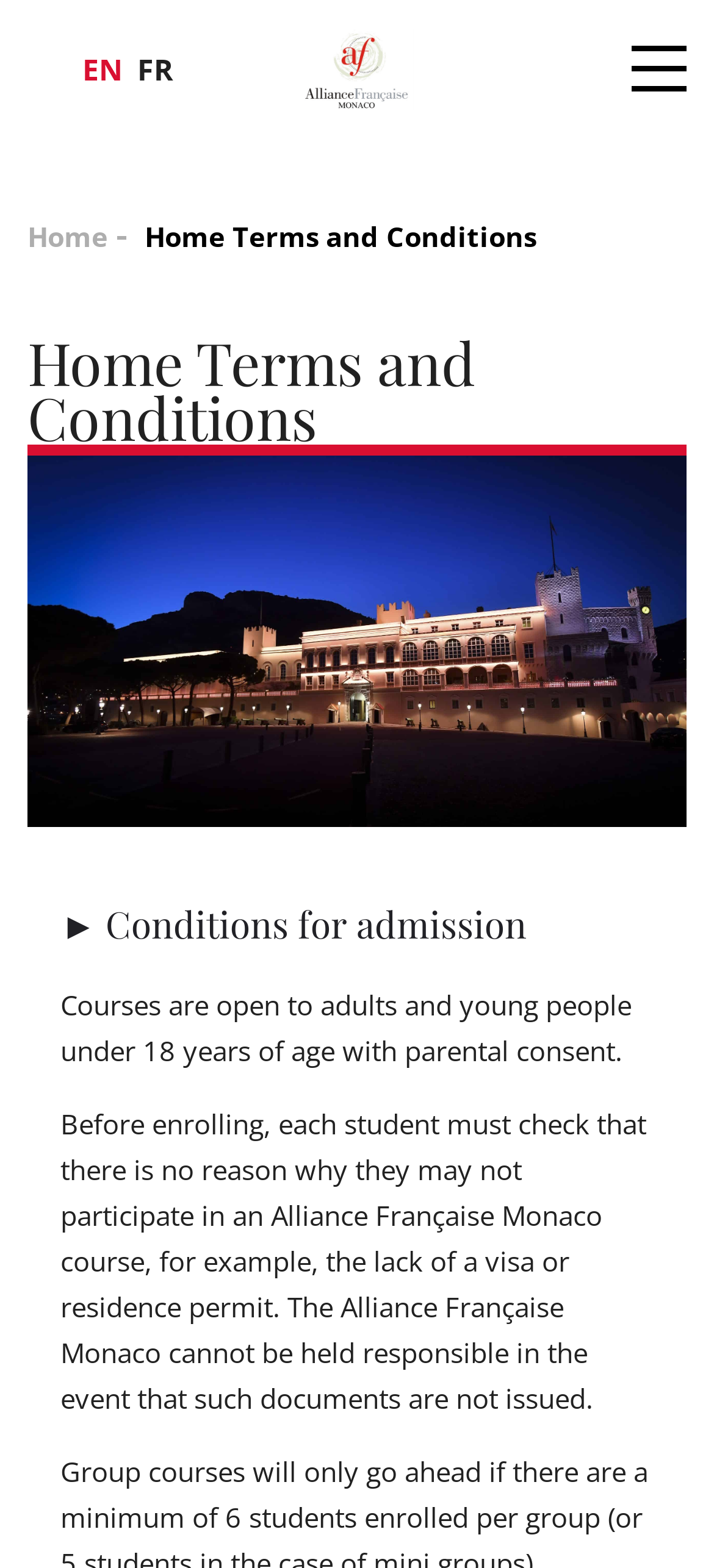Please find the bounding box coordinates in the format (top-left x, top-left y, bottom-right x, bottom-right y) for the given element description. Ensure the coordinates are floating point numbers between 0 and 1. Description: Contact Us

None